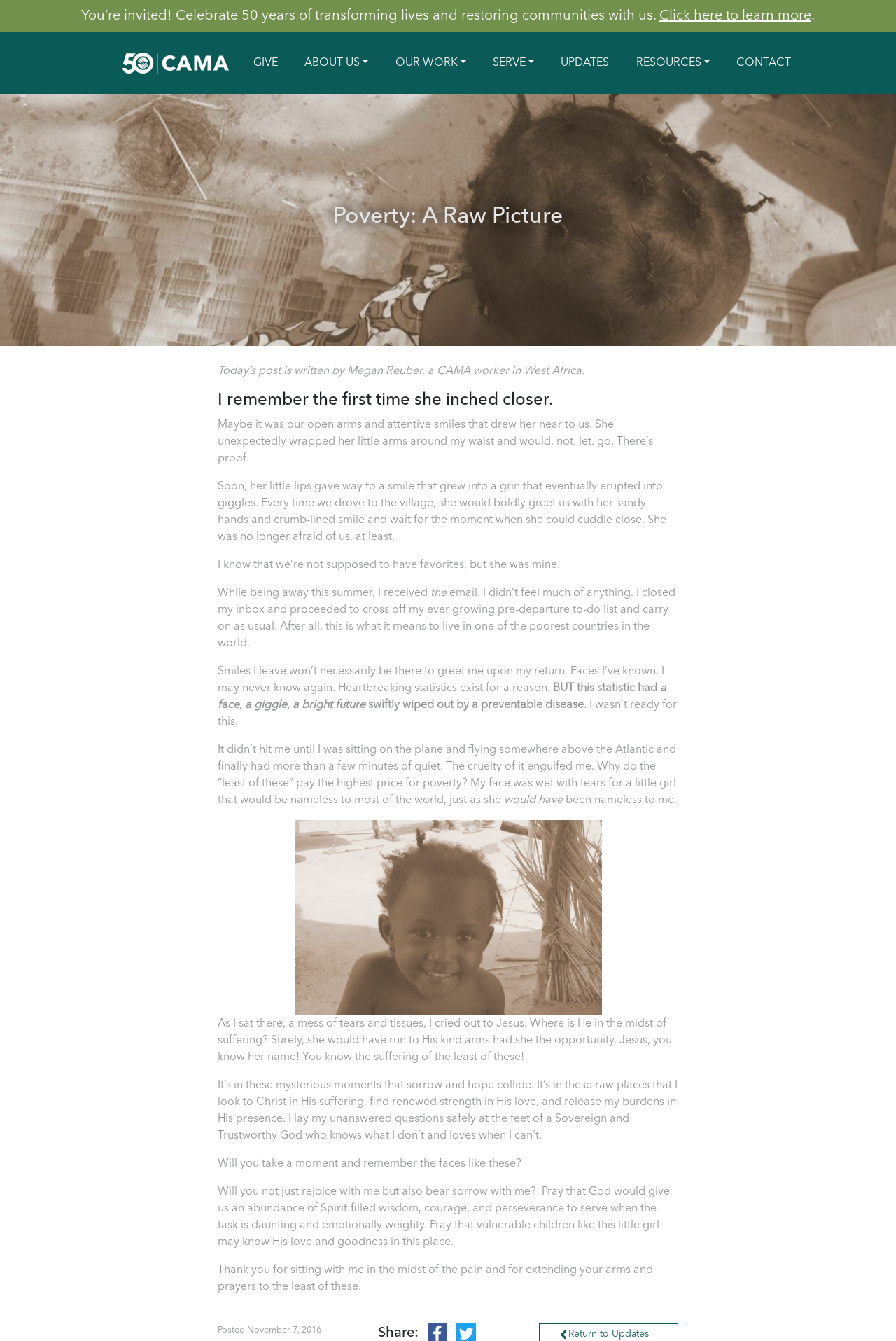Respond with a single word or short phrase to the following question: 
What is the name of the organization?

CAMA